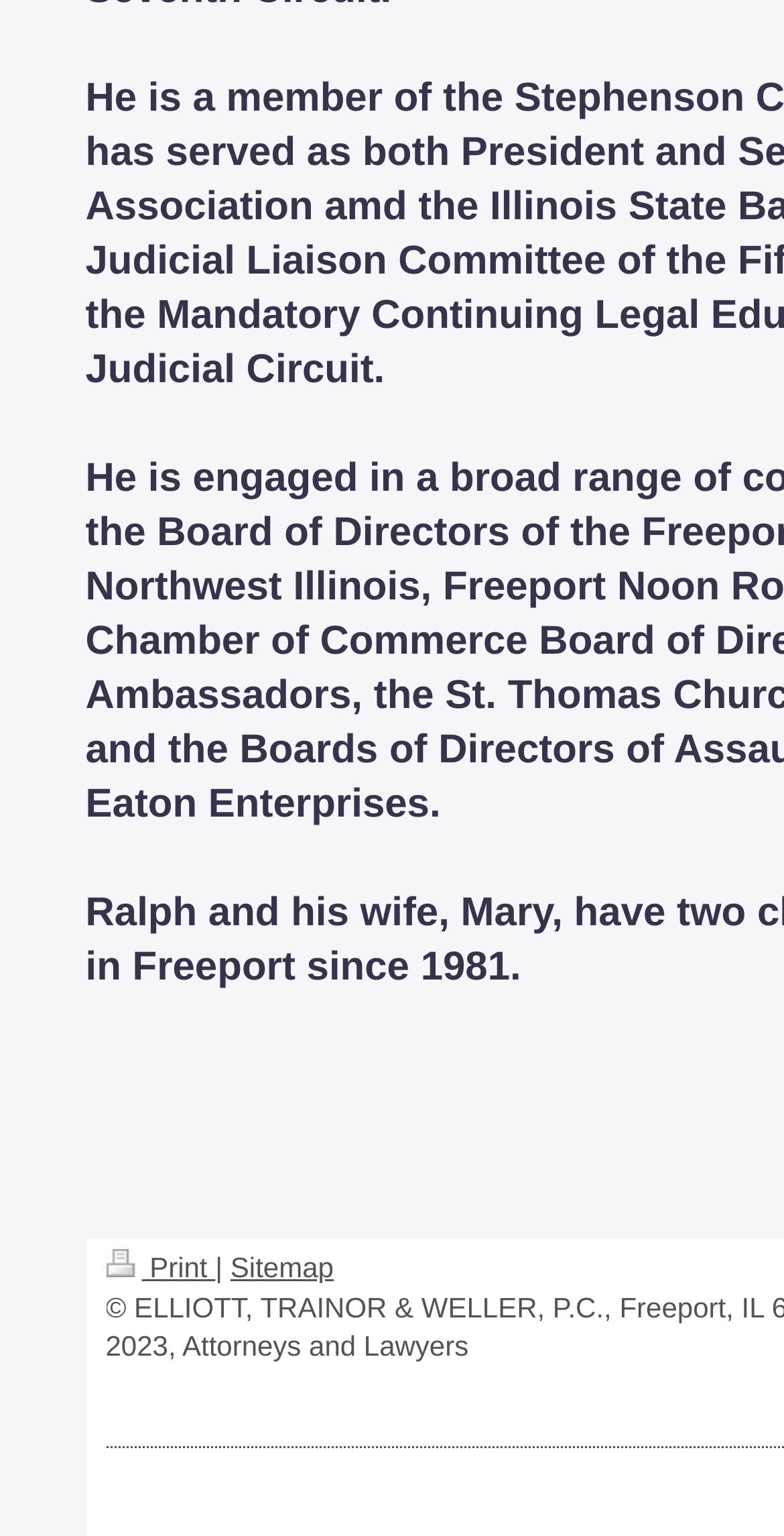Please find the bounding box for the following UI element description. Provide the coordinates in (top-left x, top-left y, bottom-right x, bottom-right y) format, with values between 0 and 1: Print

[0.135, 0.814, 0.275, 0.835]